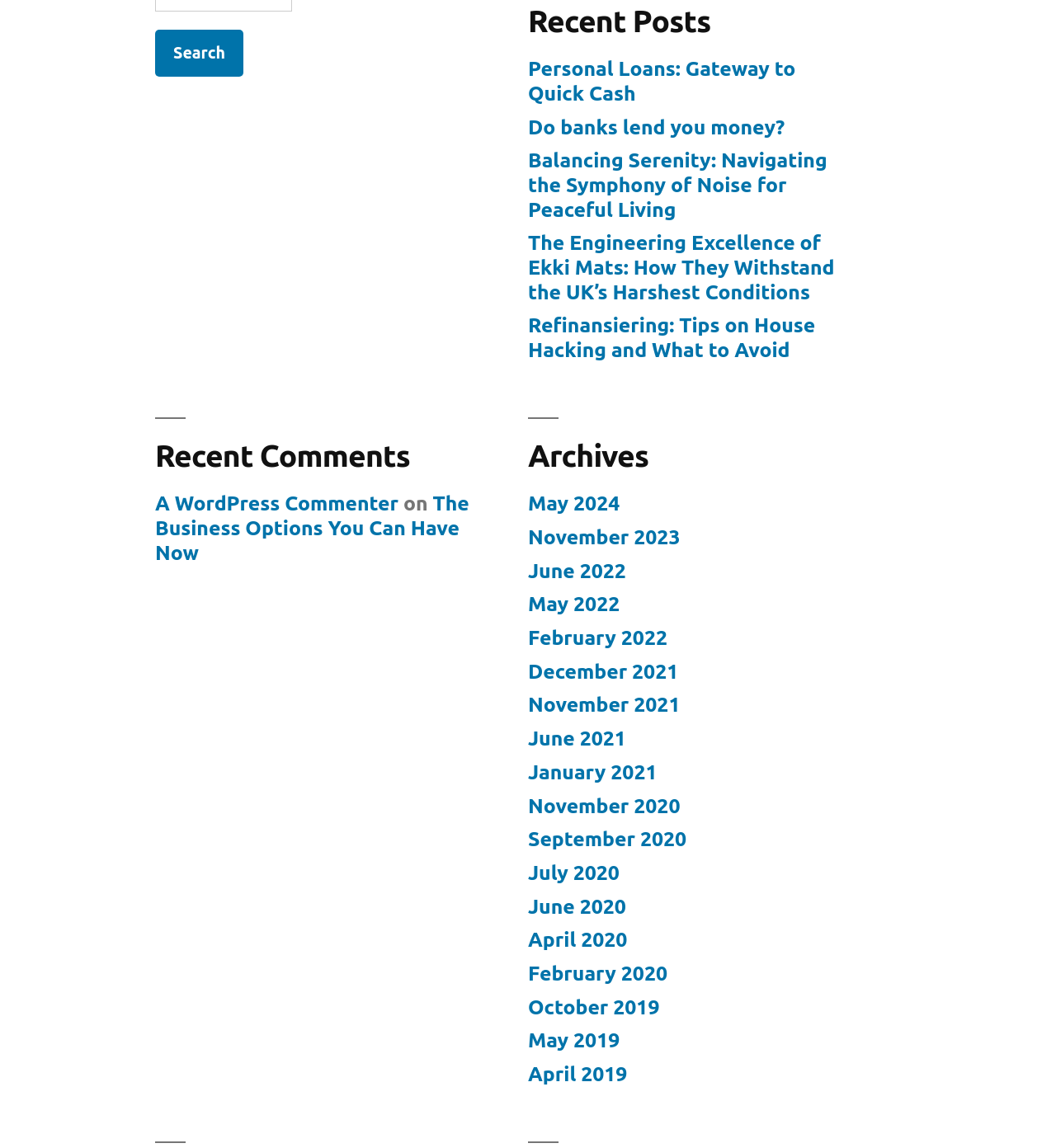Carefully observe the image and respond to the question with a detailed answer:
What type of content is listed under 'Recent Posts'?

The 'Recent Posts' section lists several links with titles such as 'Personal Loans: Gateway to Quick Cash' and 'Balancing Serenity: Navigating the Symphony of Noise for Peaceful Living'. These titles suggest that the website is a blog that publishes articles on various topics, and the 'Recent Posts' section is a way for users to quickly access the latest articles.